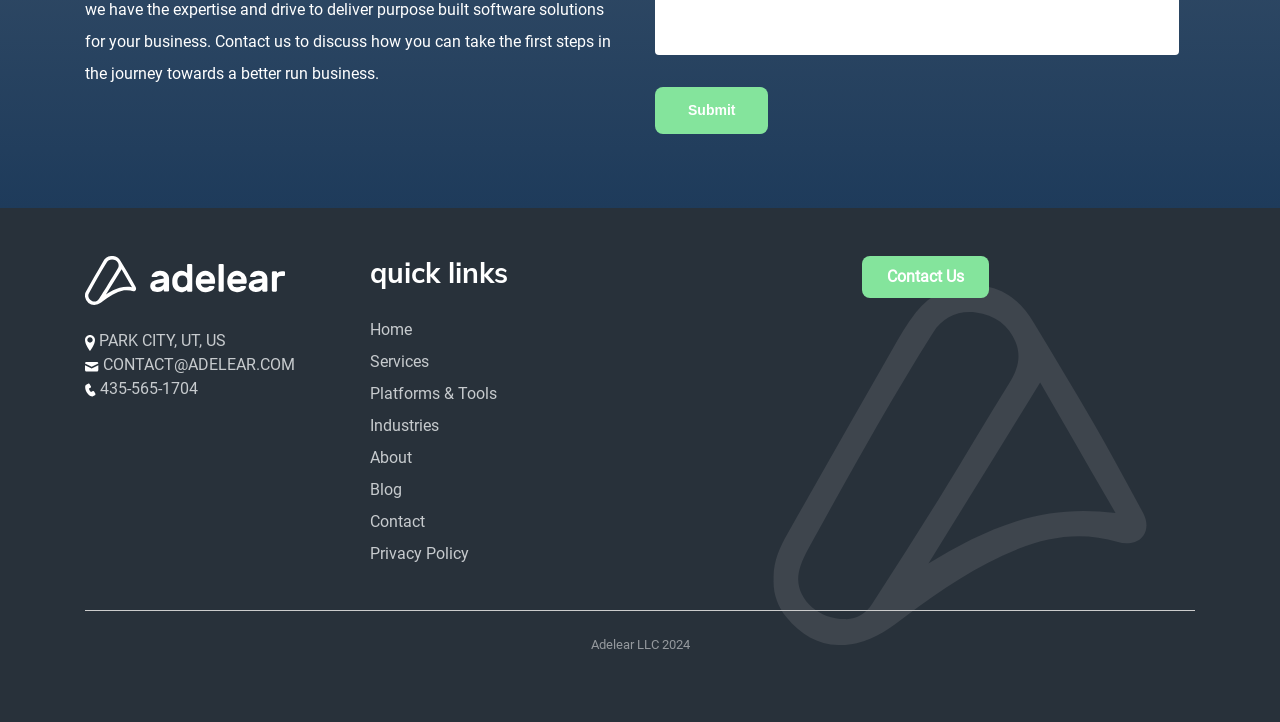Locate the coordinates of the bounding box for the clickable region that fulfills this instruction: "view Privacy Policy".

[0.289, 0.753, 0.366, 0.779]